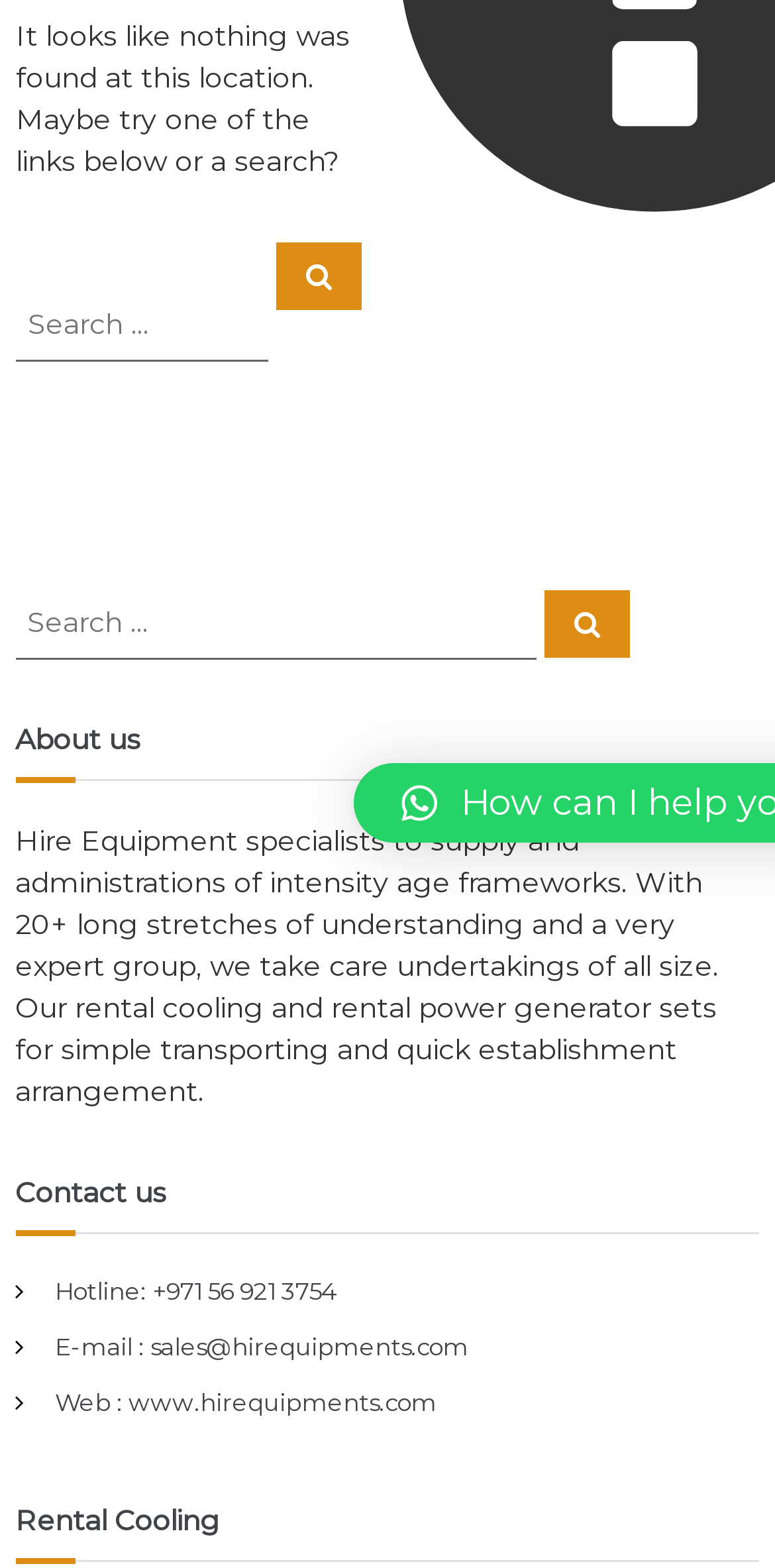Using the element description provided, determine the bounding box coordinates in the format (top-left x, top-left y, bottom-right x, bottom-right y). Ensure that all values are floating point numbers between 0 and 1. Element description: Search

[0.702, 0.376, 0.812, 0.419]